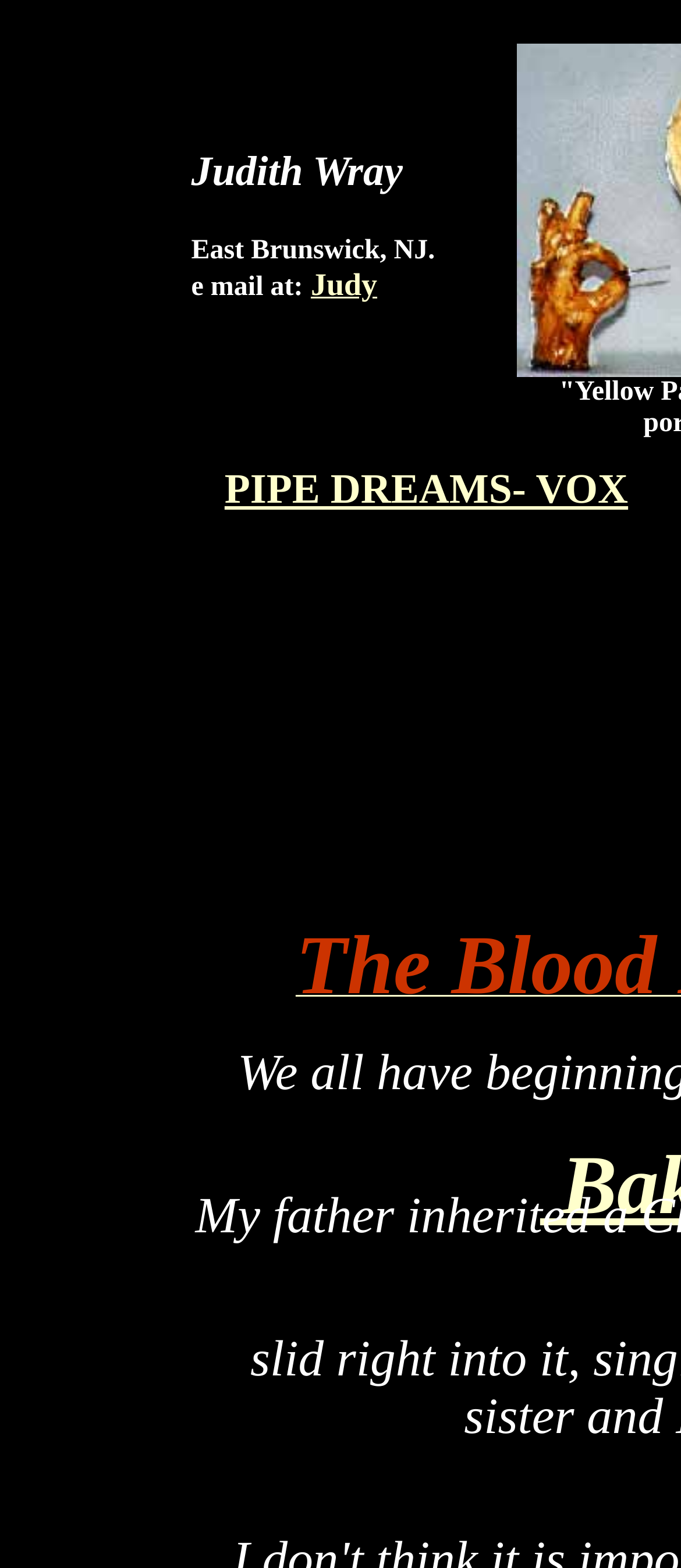Give an in-depth explanation of the webpage layout and content.

The webpage is about Judith Wray, an artist, and features her contact information. At the top-left section of the page, there is a blockquote element containing the artist's name "Judith Wray" in a heading, followed by her location "East Brunswick, NJ." and an email address introduced by the text "e mail at:". The email address is a clickable link labeled "Judy". 

Below the blockquote, there is a link "PIPE DREAMS- VOX" that spans across most of the page's width, positioned roughly at the top-third of the page.